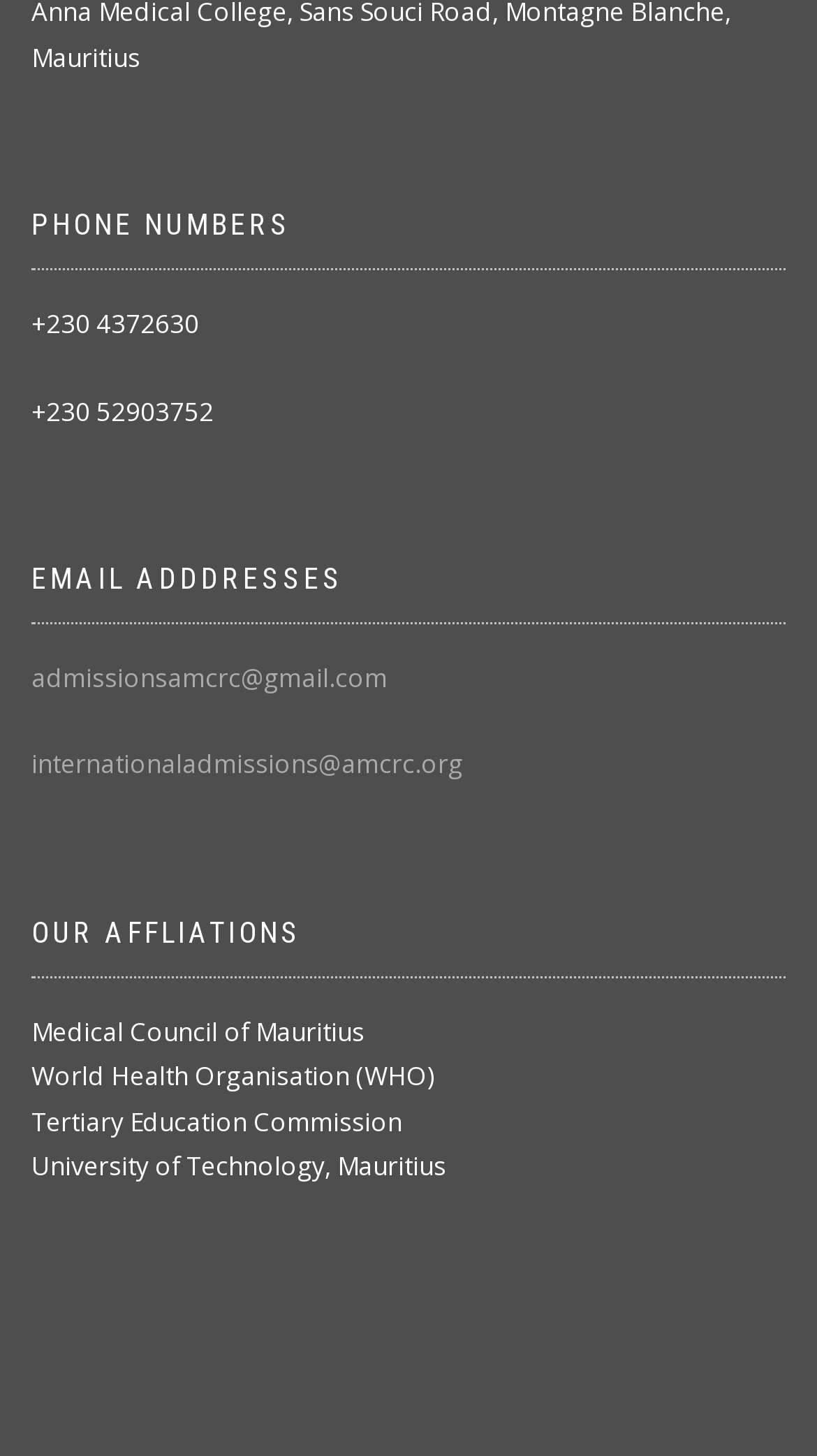Locate the bounding box of the UI element with the following description: "admissionsamcrc@gmail.com".

[0.038, 0.453, 0.474, 0.477]